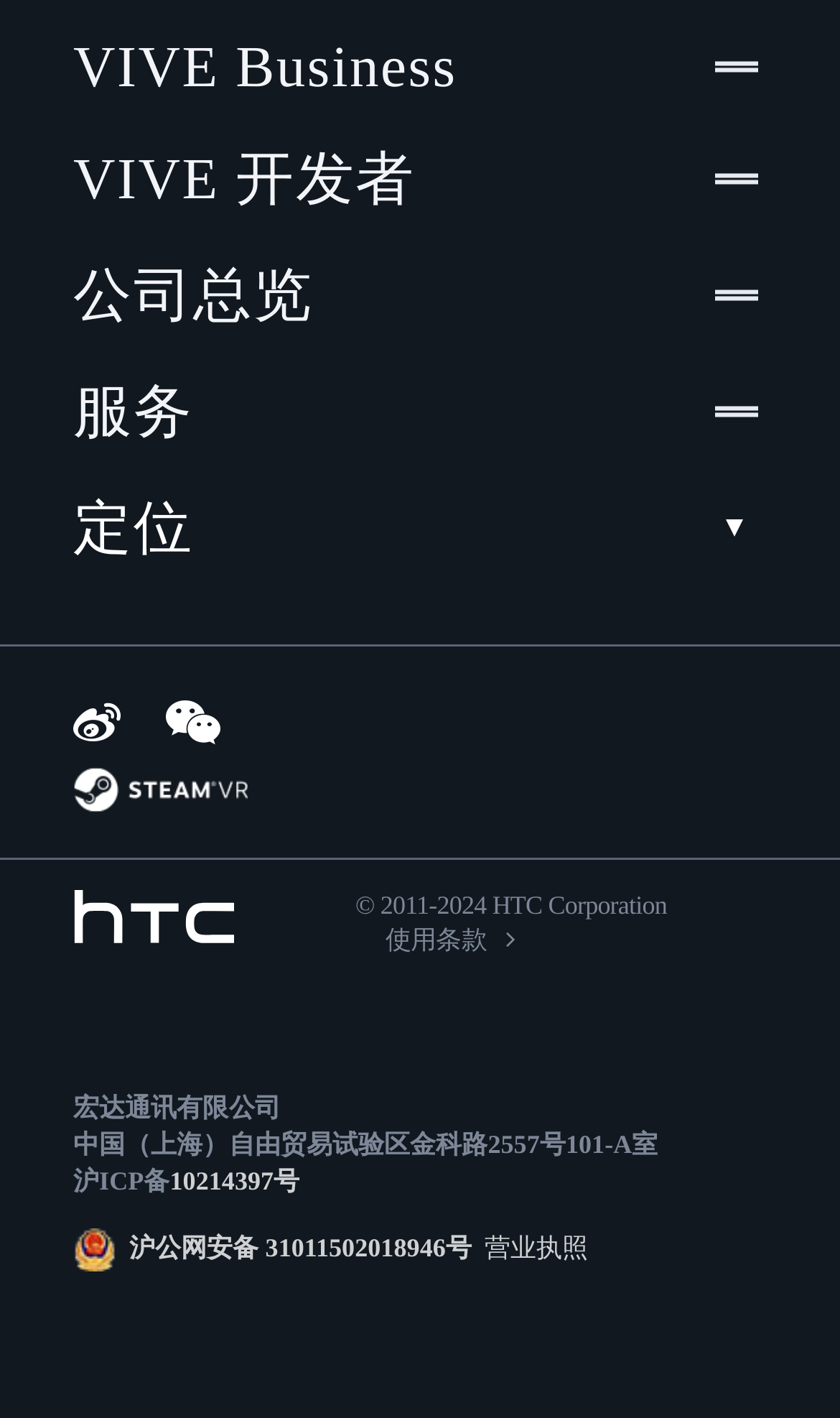Please indicate the bounding box coordinates for the clickable area to complete the following task: "Go to SteamVR". The coordinates should be specified as four float numbers between 0 and 1, i.e., [left, top, right, bottom].

[0.087, 0.541, 0.295, 0.573]